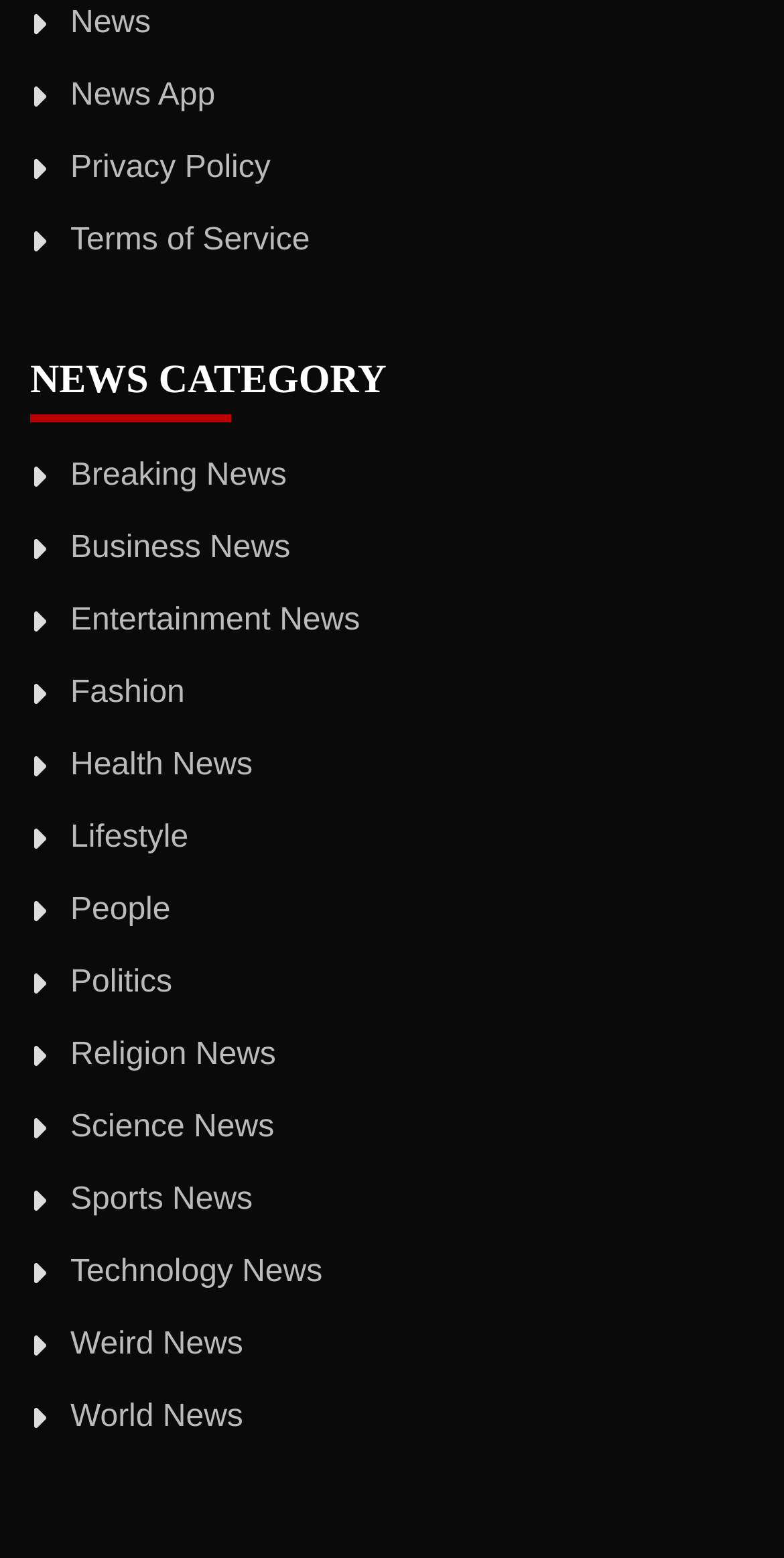Show the bounding box coordinates for the HTML element described as: "Politics".

[0.09, 0.619, 0.22, 0.641]